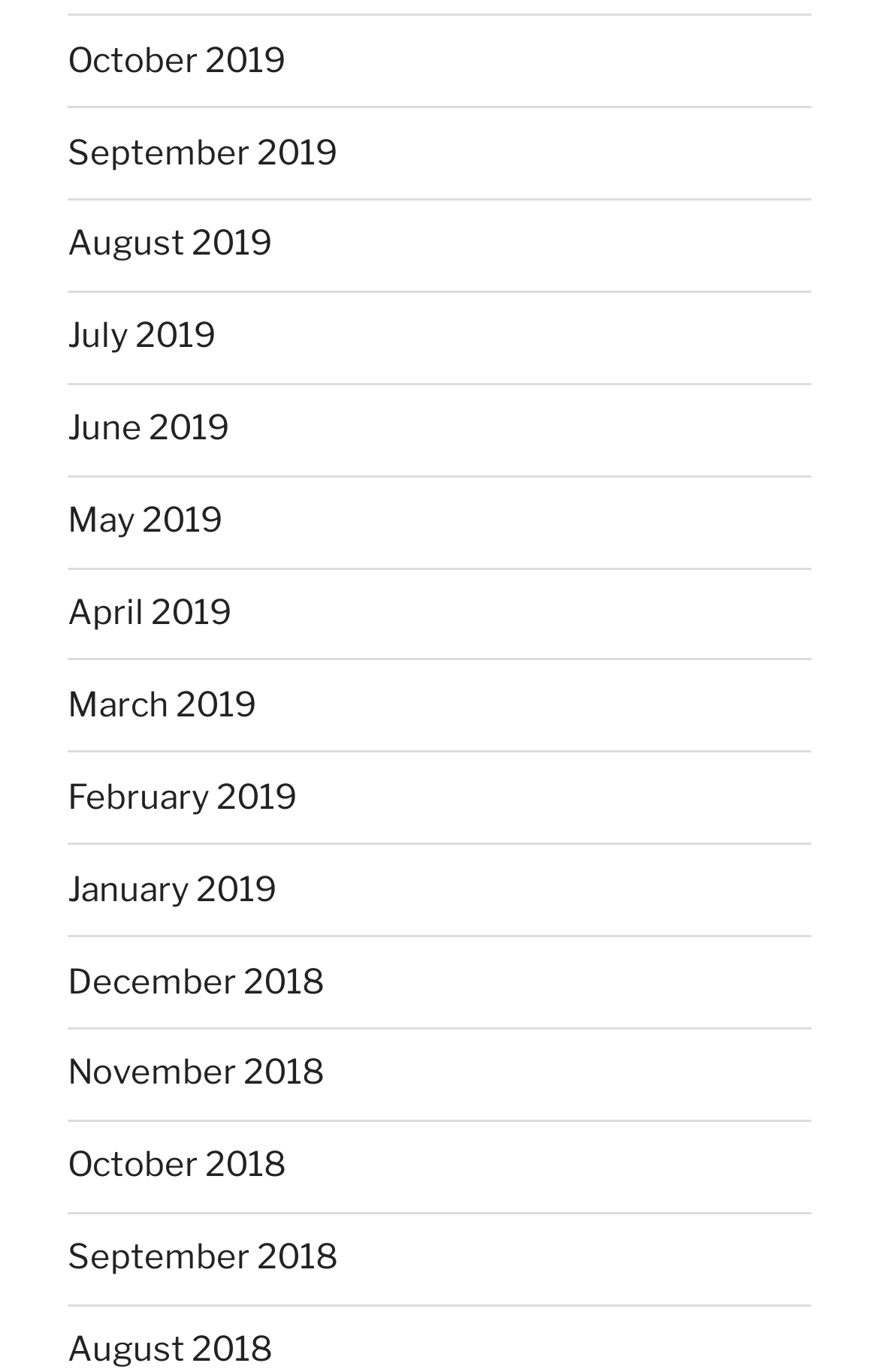Indicate the bounding box coordinates of the element that needs to be clicked to satisfy the following instruction: "view January 2019". The coordinates should be four float numbers between 0 and 1, i.e., [left, top, right, bottom].

[0.077, 0.633, 0.315, 0.663]